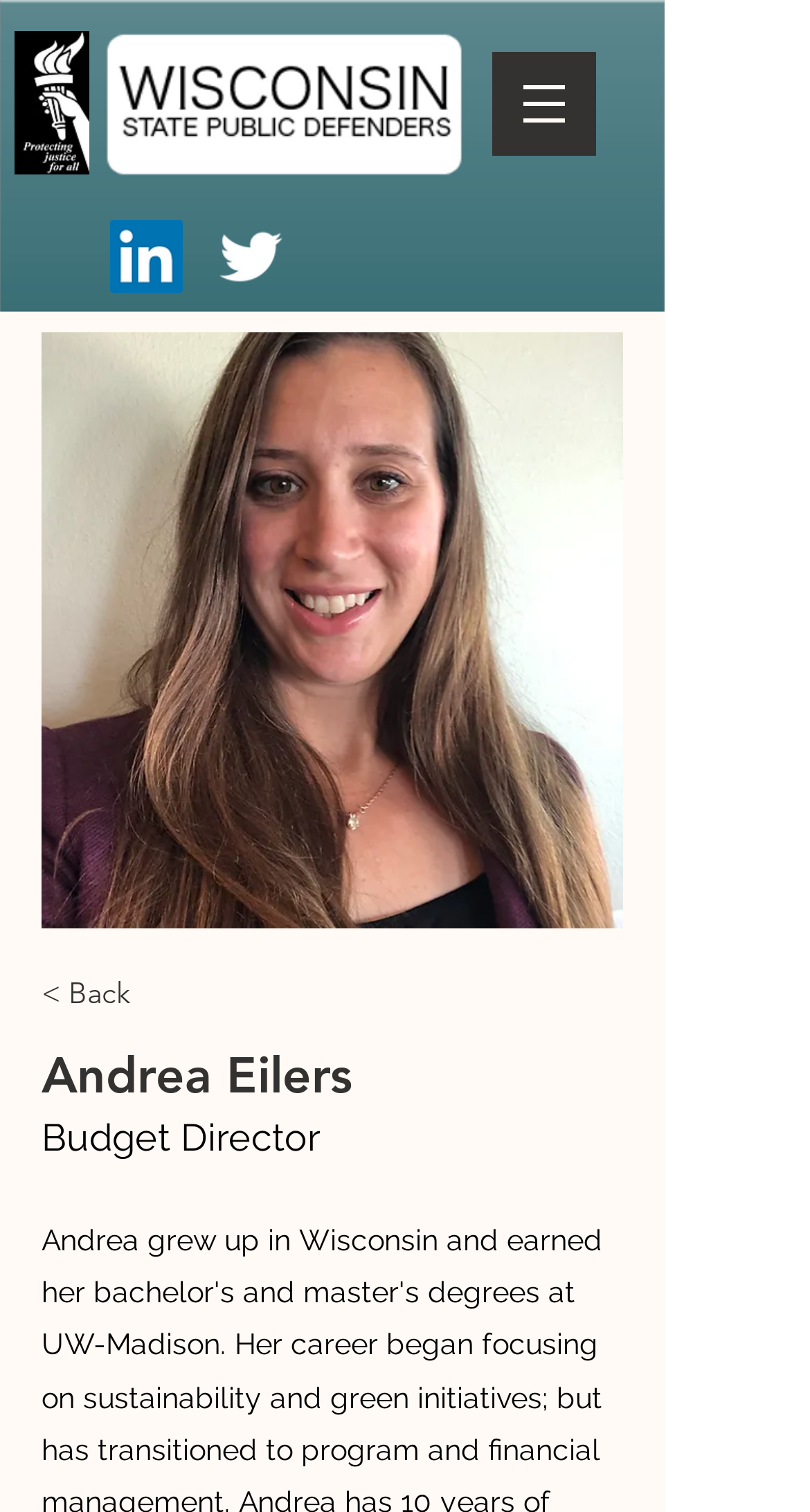What is the logo image above the navigation menu?
Please answer the question with a detailed response using the information from the screenshot.

I identified the image element with the description 'logo.png' which is located above the navigation menu, therefore the logo image above the navigation menu is 'logo.png'.